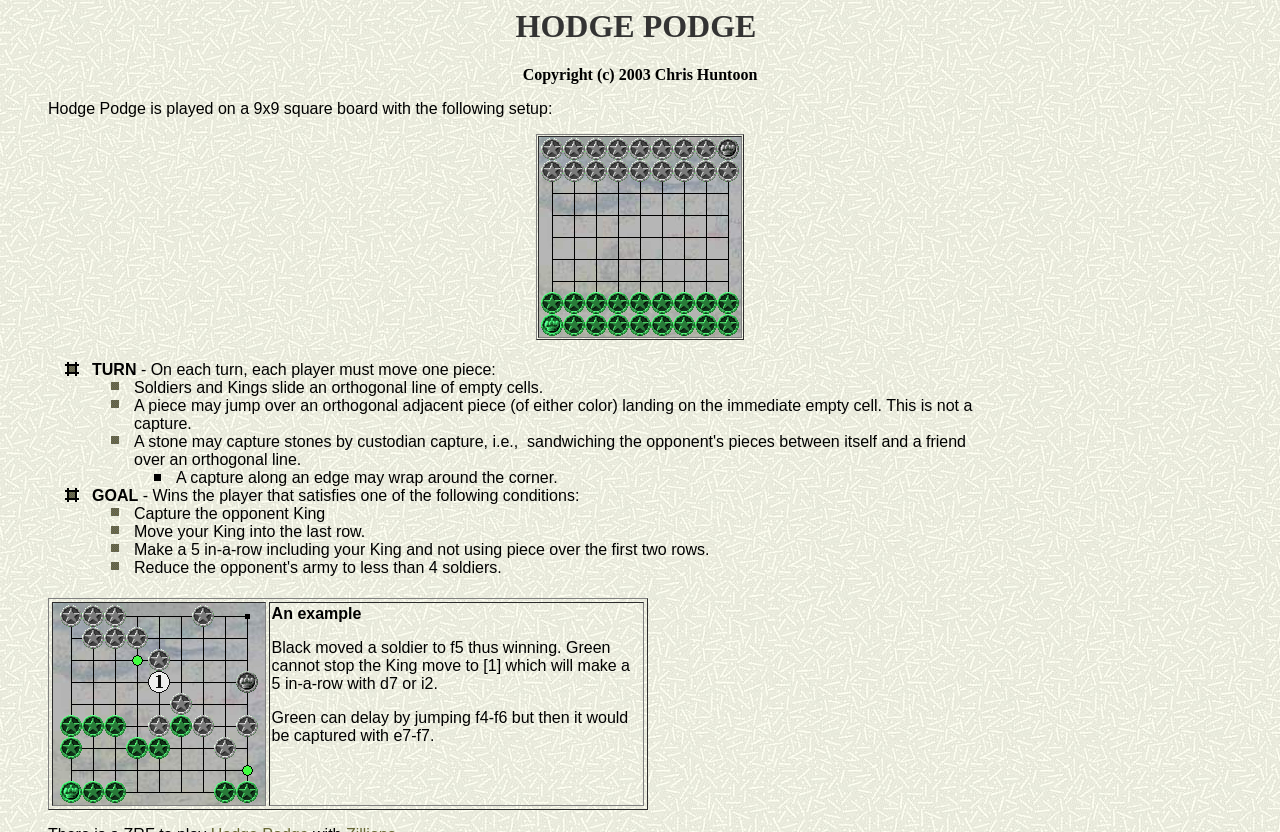What is the name of the game described on this webpage?
Give a detailed and exhaustive answer to the question.

The webpage has a heading 'HODGE PODGE' and the text 'Hodge Podge is played on a 9x9 square board' which suggests that Hodge Podge is the name of the game being described.